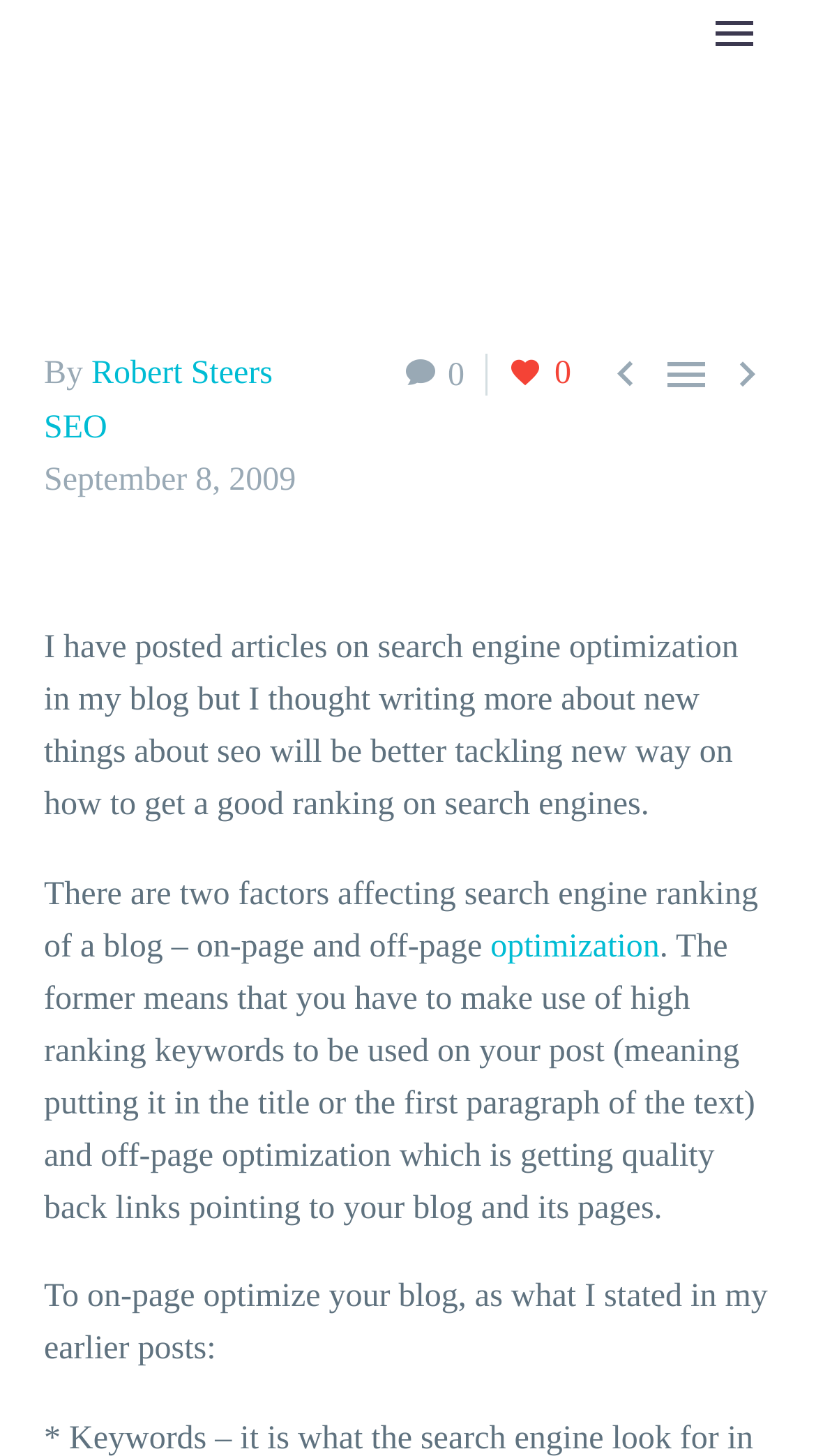Please answer the following question using a single word or phrase: 
What is the topic of the blog post?

SEO